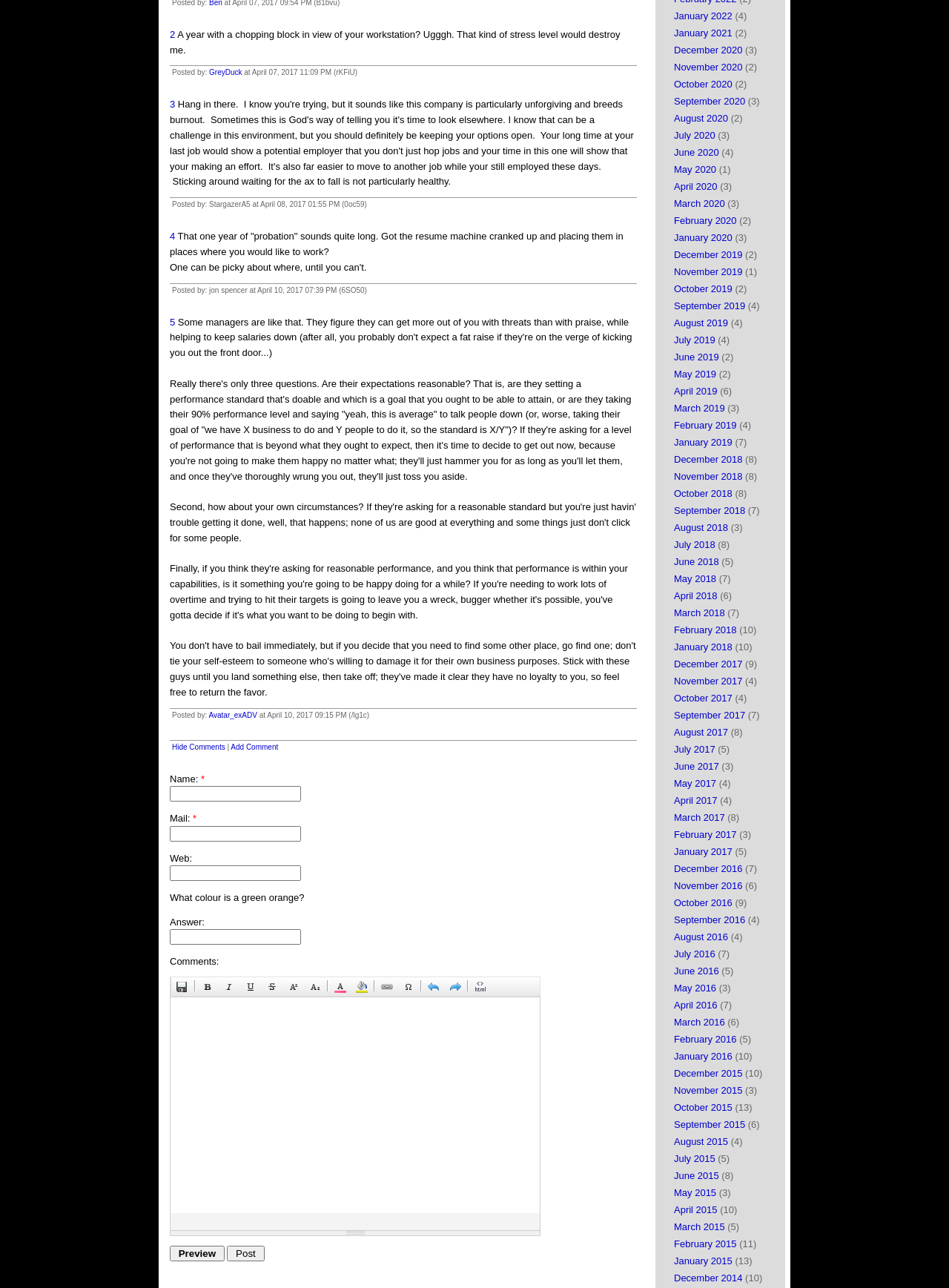Using the webpage screenshot, locate the HTML element that fits the following description and provide its bounding box: "parent_node: Name: * name="name"".

[0.179, 0.61, 0.317, 0.622]